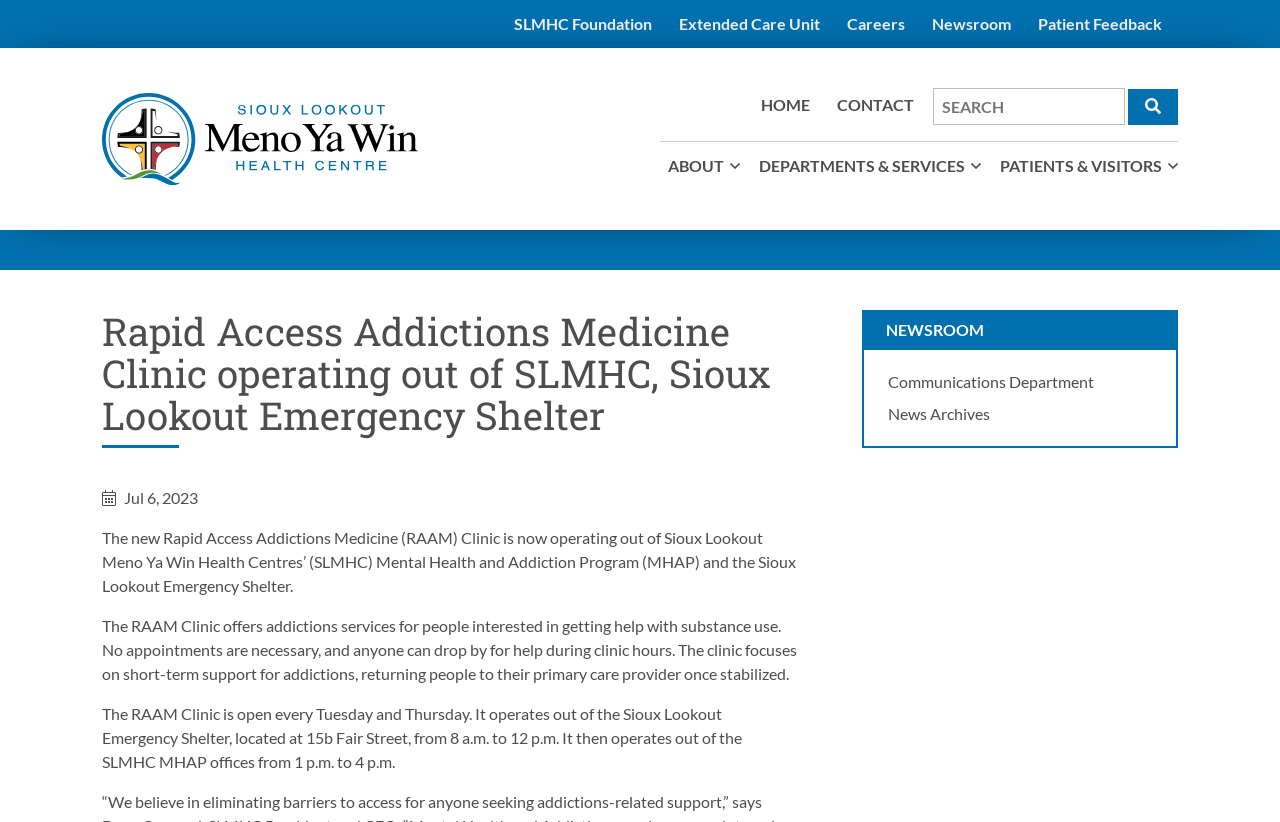Summarize the webpage with intricate details.

The webpage is about the Rapid Access Addictions Medicine (RAAM) Clinic, which is now operating out of Sioux Lookout Meno Ya Win Health Centres' Mental Health and Addiction Program (MHAP) and the Sioux Lookout Emergency Shelter. 

At the top of the page, there are several links, including "SLMHC Foundation", "Extended Care Unit", "Careers", "Newsroom", and "Patient Feedback", which are aligned horizontally and take up about half of the page's width. 

Below these links, there is a logo or an image on the left side, accompanied by a link with no text. 

To the right of the logo, there are three main navigation links: "HOME", "CONTACT", and a search bar with a button. The search bar has a placeholder text "Search for". 

Further down, there are four more links: "ABOUT", "DEPARTMENTS & SERVICES", and "PATIENTS & VISITORS", which are aligned horizontally and take up about two-thirds of the page's width. 

Under the "PATIENTS & VISITORS" link, there are three more links: "NEWSROOM", "Communications Department", and "News Archives", which are aligned vertically. 

The main content of the page starts with a heading that repeats the title of the webpage. Below the heading, there is a date "Jul 6, 2023", followed by three paragraphs of text that describe the RAAM Clinic, its services, and its operating hours and locations.